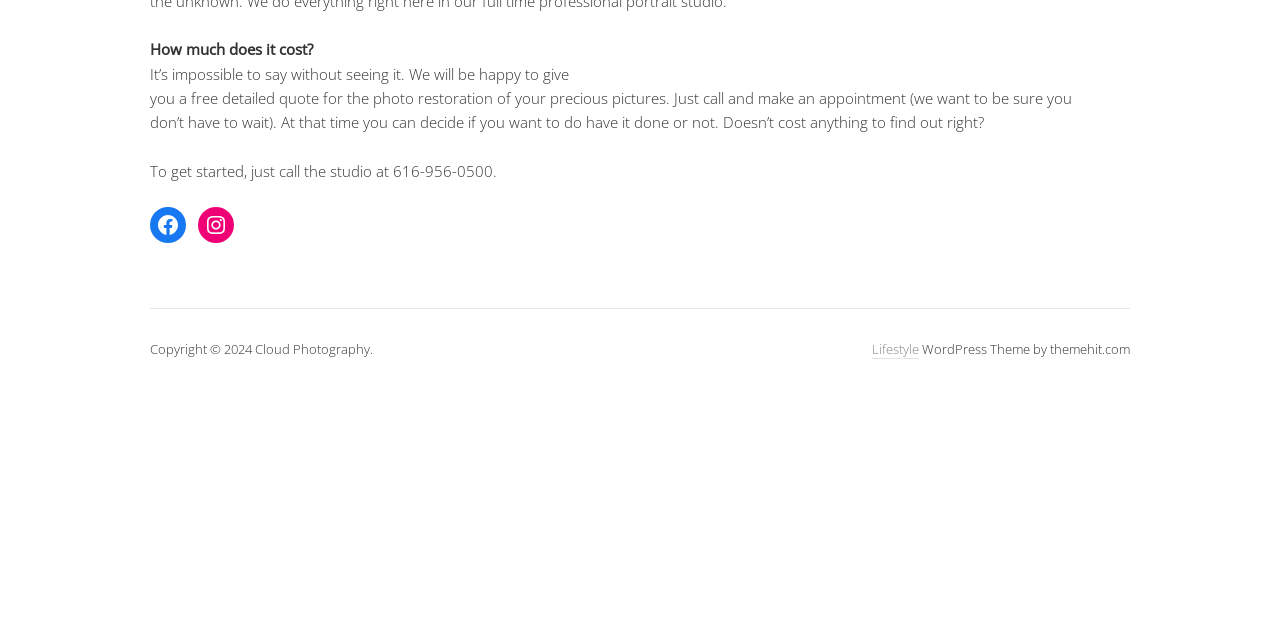Calculate the bounding box coordinates for the UI element based on the following description: "Instagram". Ensure the coordinates are four float numbers between 0 and 1, i.e., [left, top, right, bottom].

[0.155, 0.324, 0.183, 0.38]